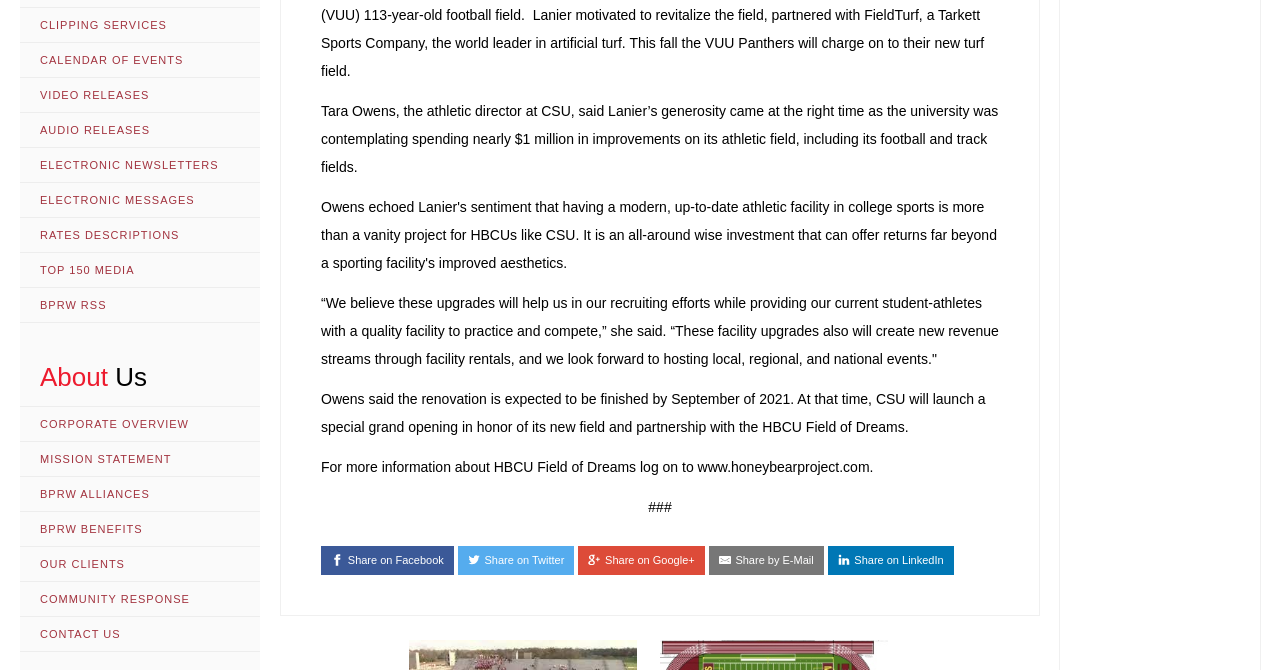Give a short answer using one word or phrase for the question:
What is the name of the project mentioned in the article?

HBCU Field of Dreams